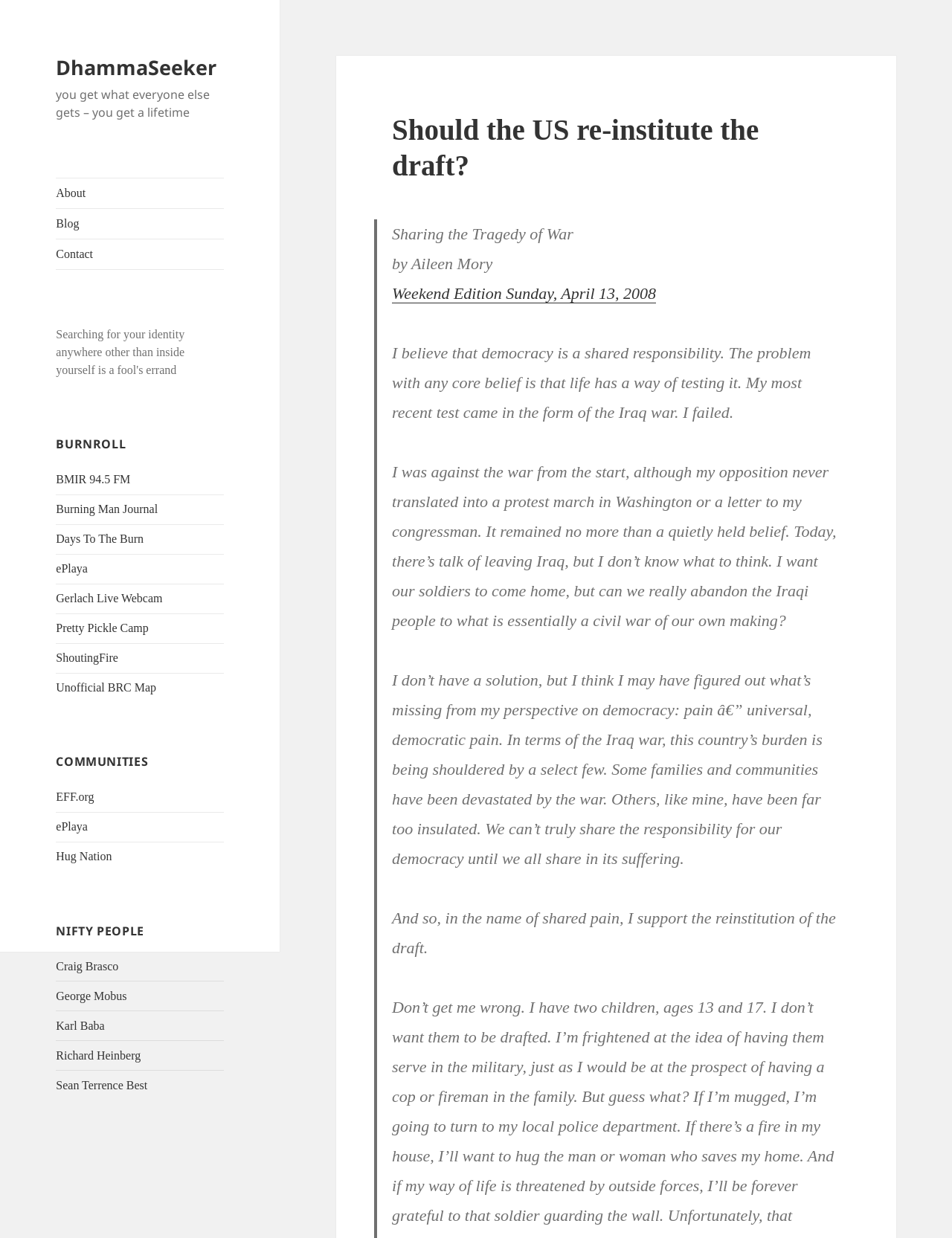Locate the bounding box of the UI element with the following description: "Days To The Burn".

[0.059, 0.43, 0.151, 0.44]